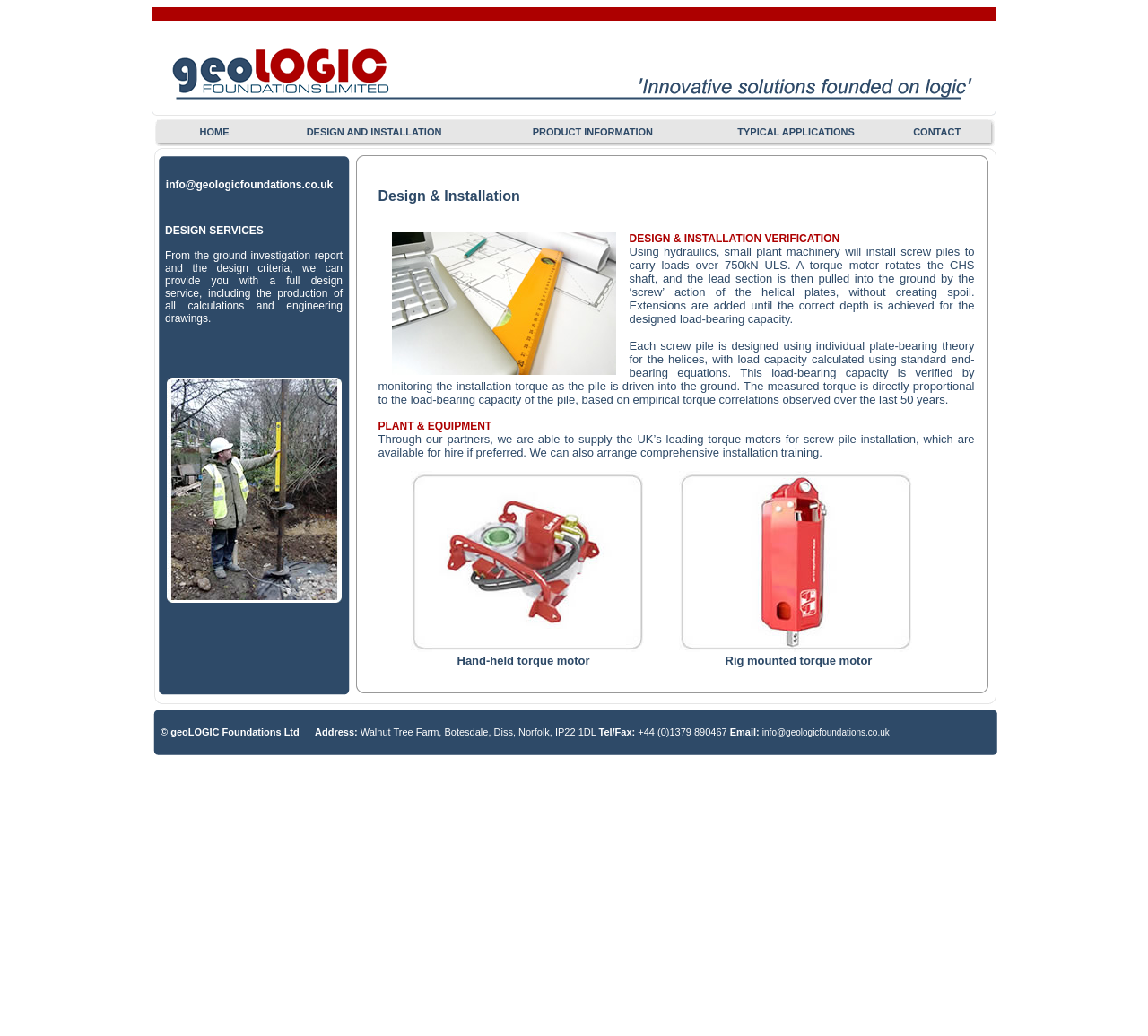Provide the bounding box coordinates of the HTML element described by the text: "Basic Fairness in Women’s Sports". The coordinates should be in the format [left, top, right, bottom] with values between 0 and 1.

None